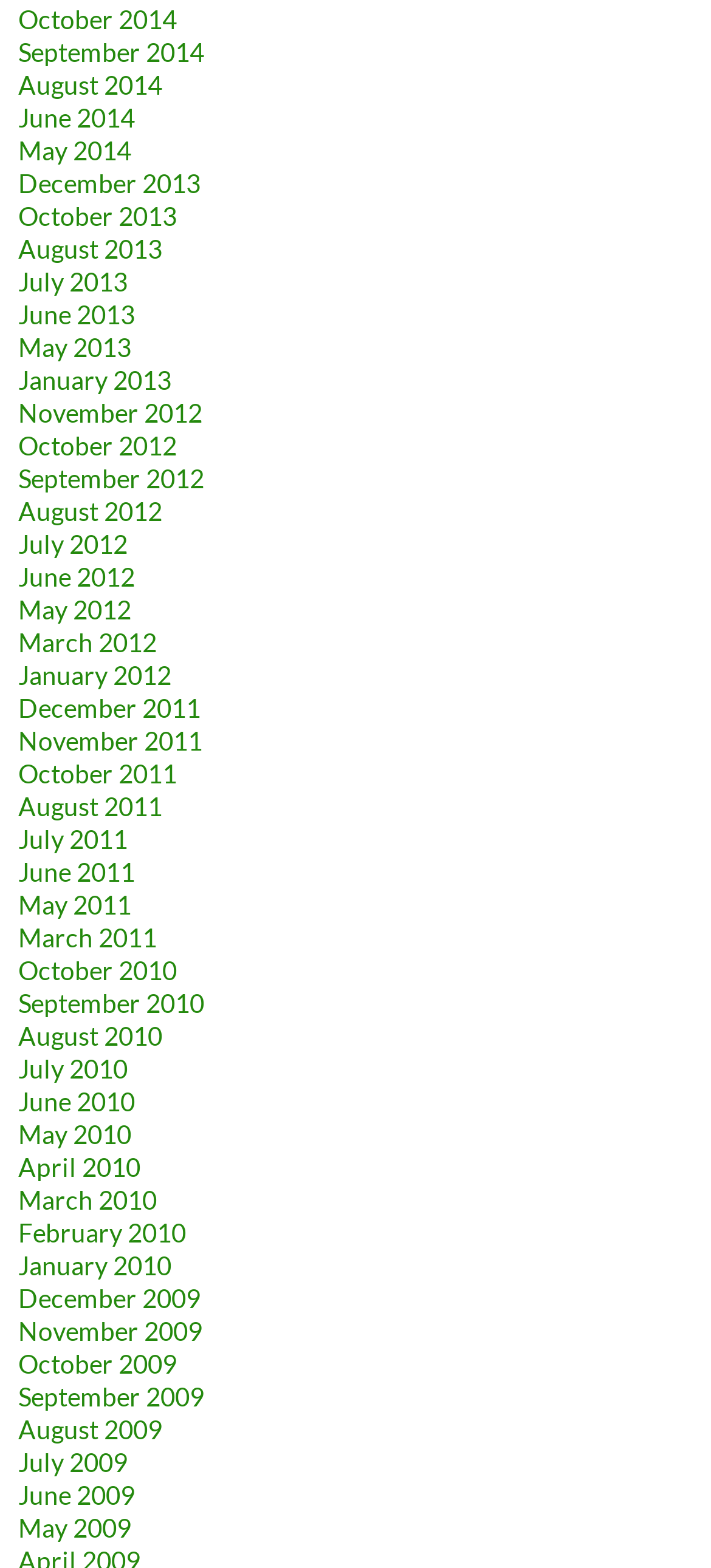Please find the bounding box coordinates of the element that must be clicked to perform the given instruction: "Check archives for August 2009". The coordinates should be four float numbers from 0 to 1, i.e., [left, top, right, bottom].

[0.026, 0.902, 0.228, 0.921]